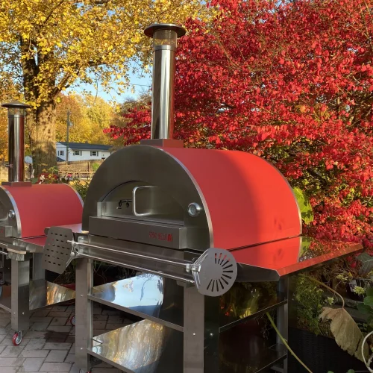What is the material of the pizza ovens' bases?
Look at the image and respond with a one-word or short phrase answer.

Stainless steel